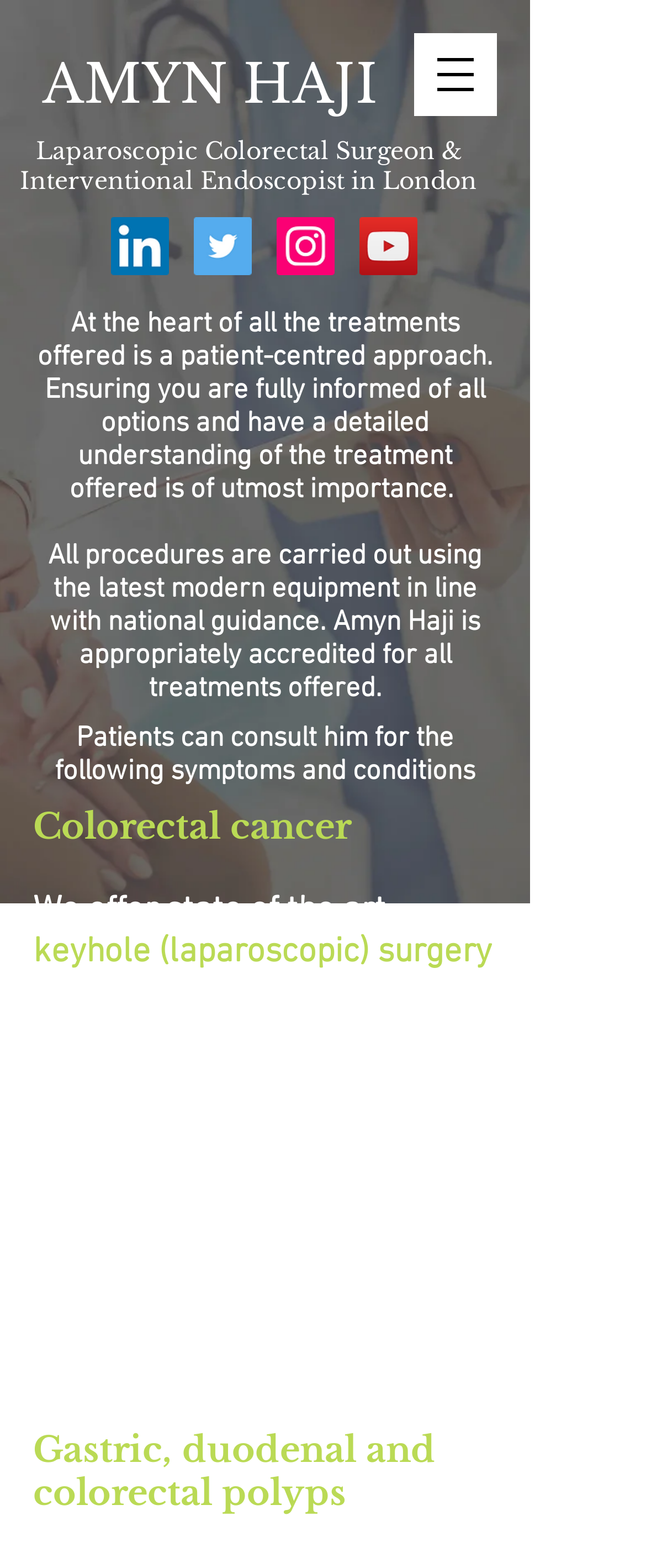Please specify the bounding box coordinates of the element that should be clicked to execute the given instruction: 'Open navigation menu'. Ensure the coordinates are four float numbers between 0 and 1, expressed as [left, top, right, bottom].

[0.641, 0.021, 0.769, 0.074]